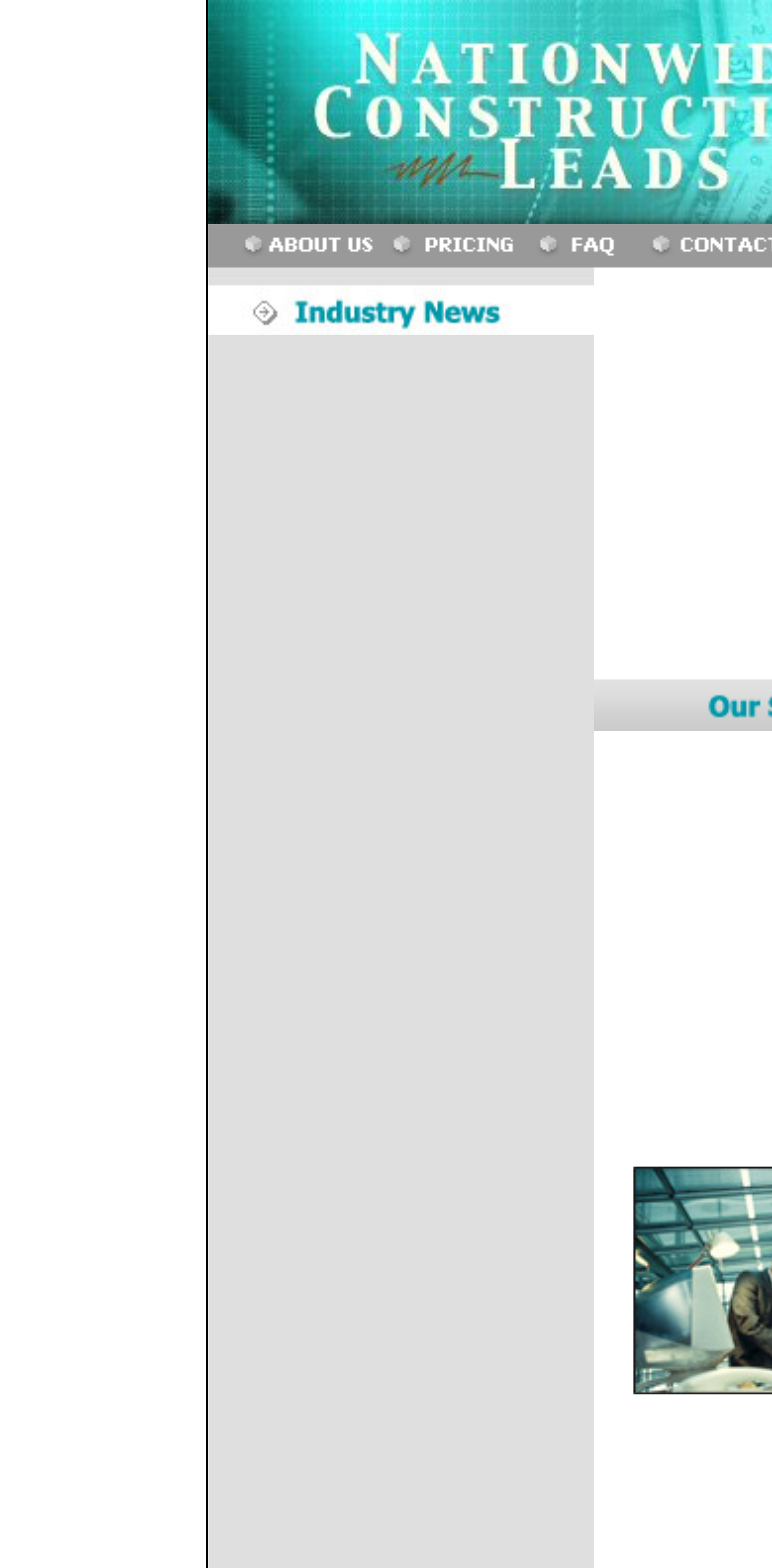Provide the bounding box coordinates of the UI element that matches the description: "aria-label="Advertisement" name="aswift_0" title="Advertisement"".

[0.295, 0.226, 0.705, 0.984]